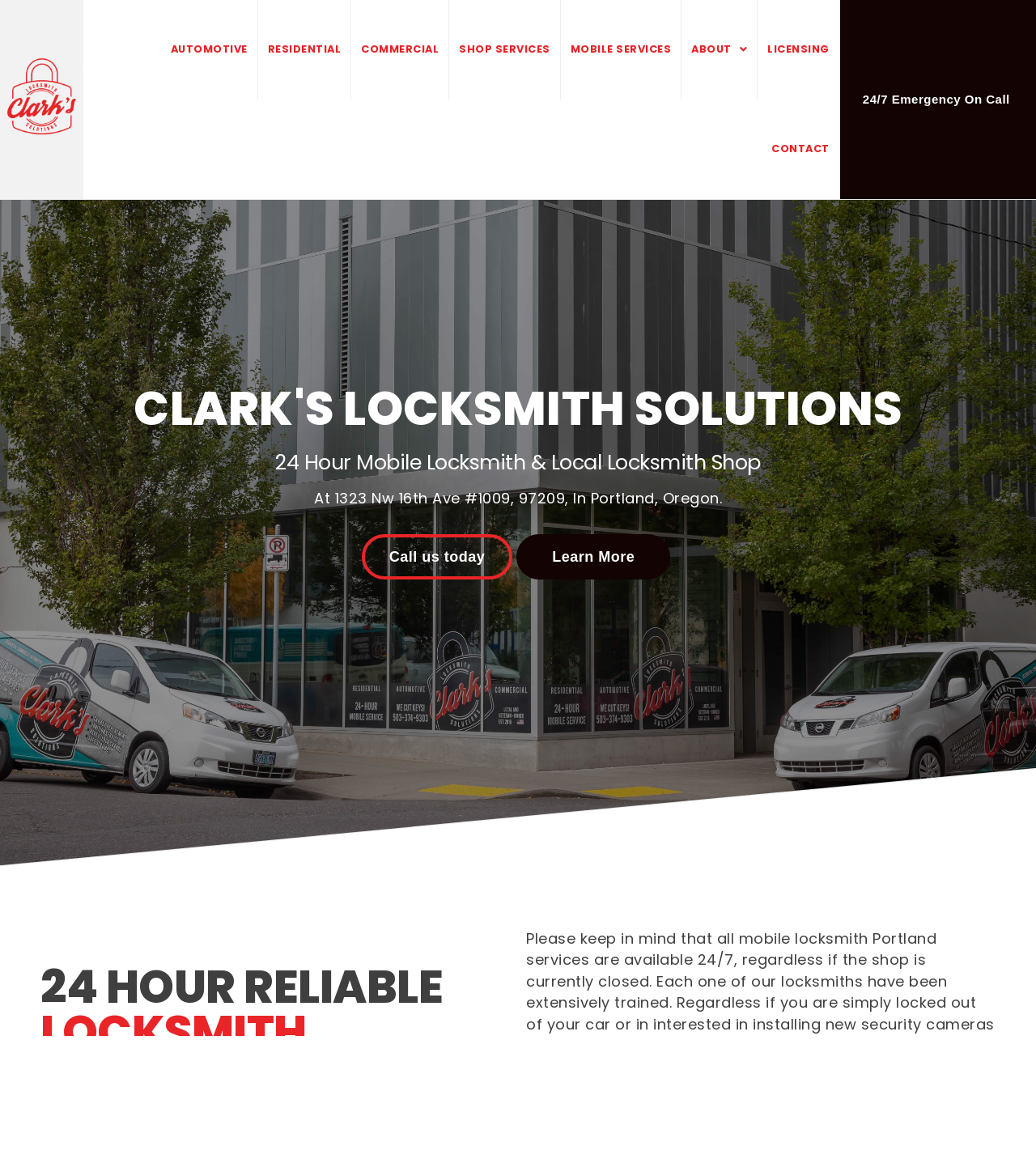Please locate the bounding box coordinates of the element that should be clicked to complete the given instruction: "Click the AUTOMOTIVE link".

[0.155, 0.0, 0.249, 0.085]